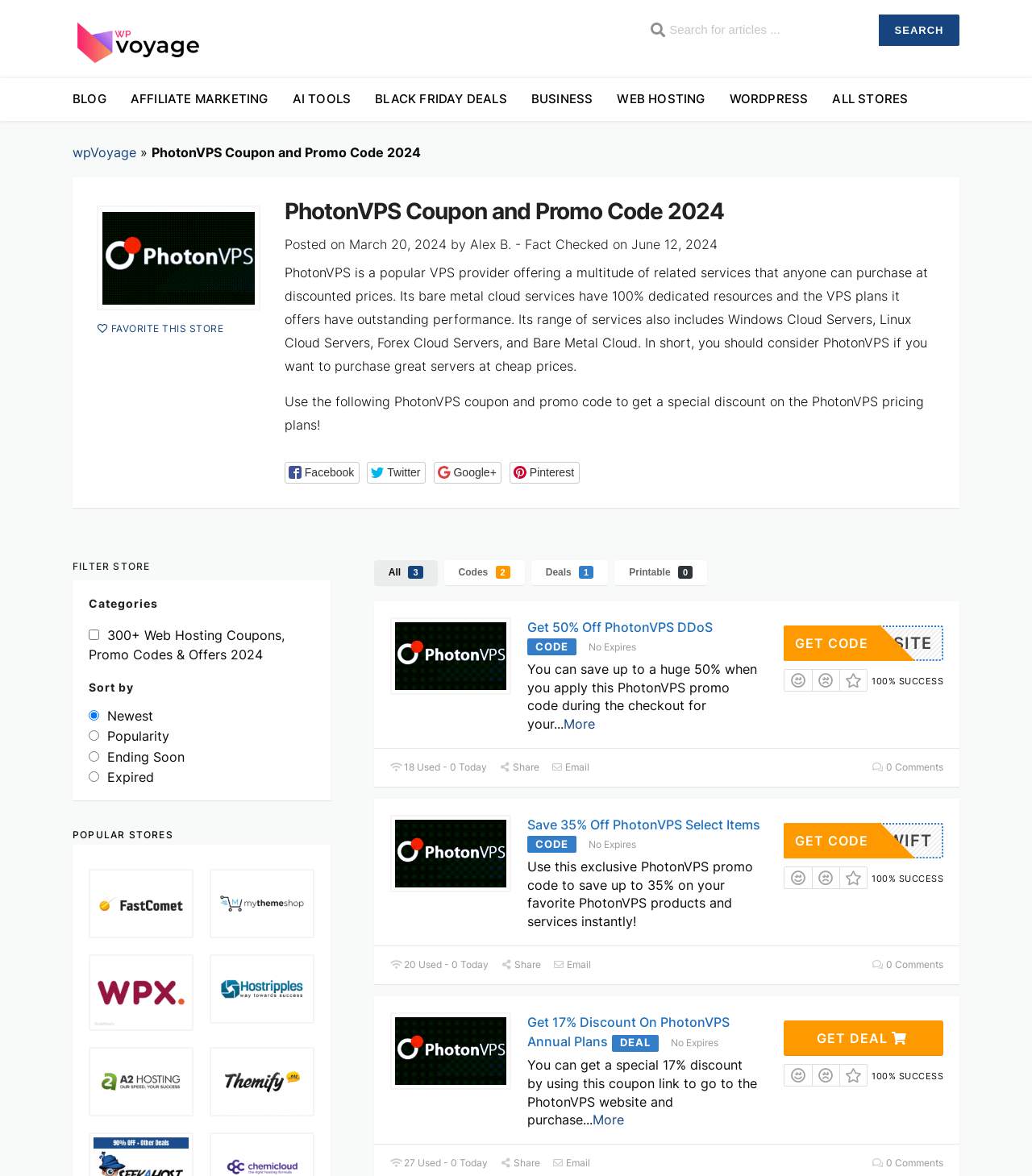Identify the bounding box coordinates of the region I need to click to complete this instruction: "Get 50% Off PhotonVPS DDoS".

[0.511, 0.526, 0.69, 0.54]